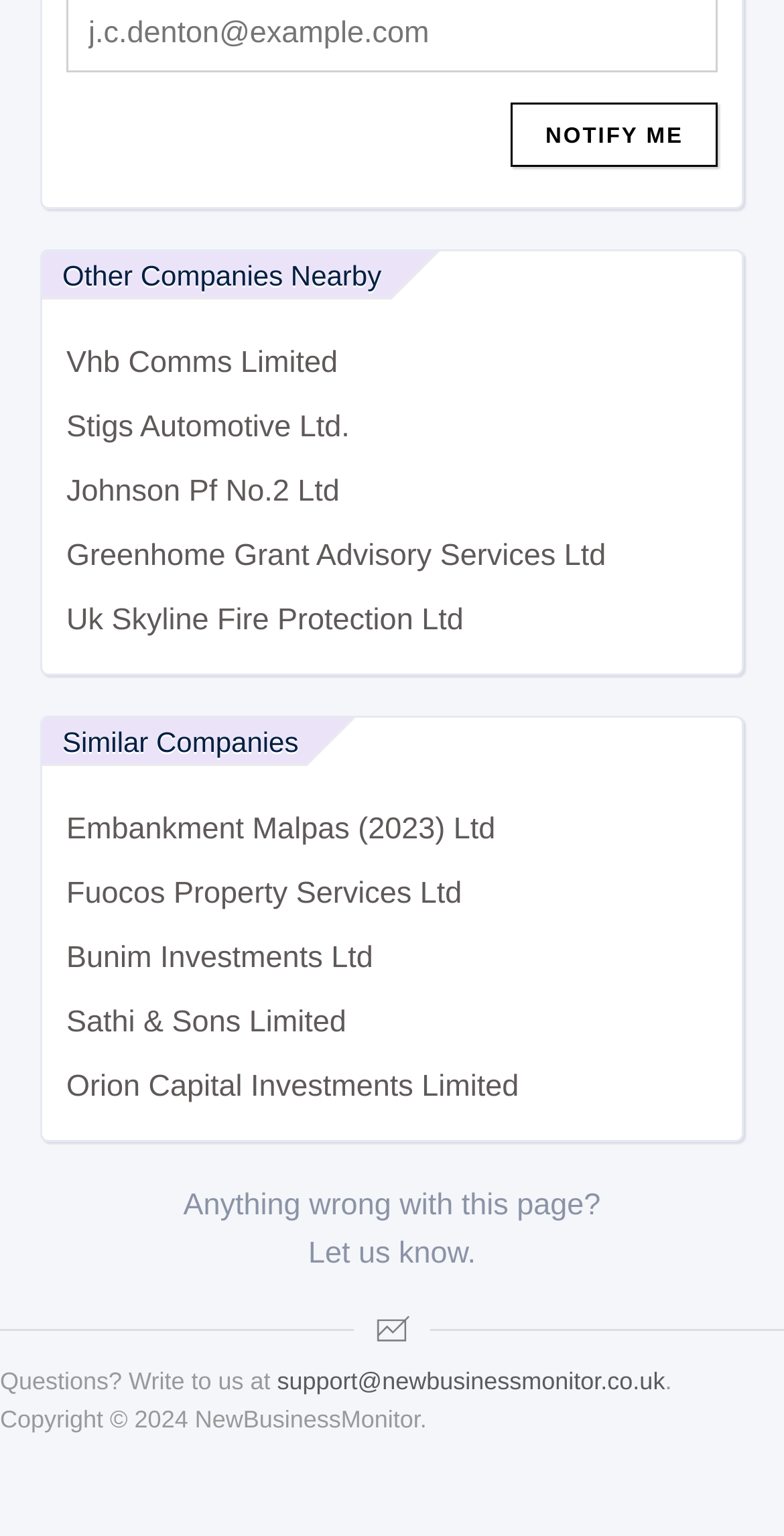What year is the copyright of NewBusinessMonitor?
Please provide a single word or phrase as your answer based on the screenshot.

2024